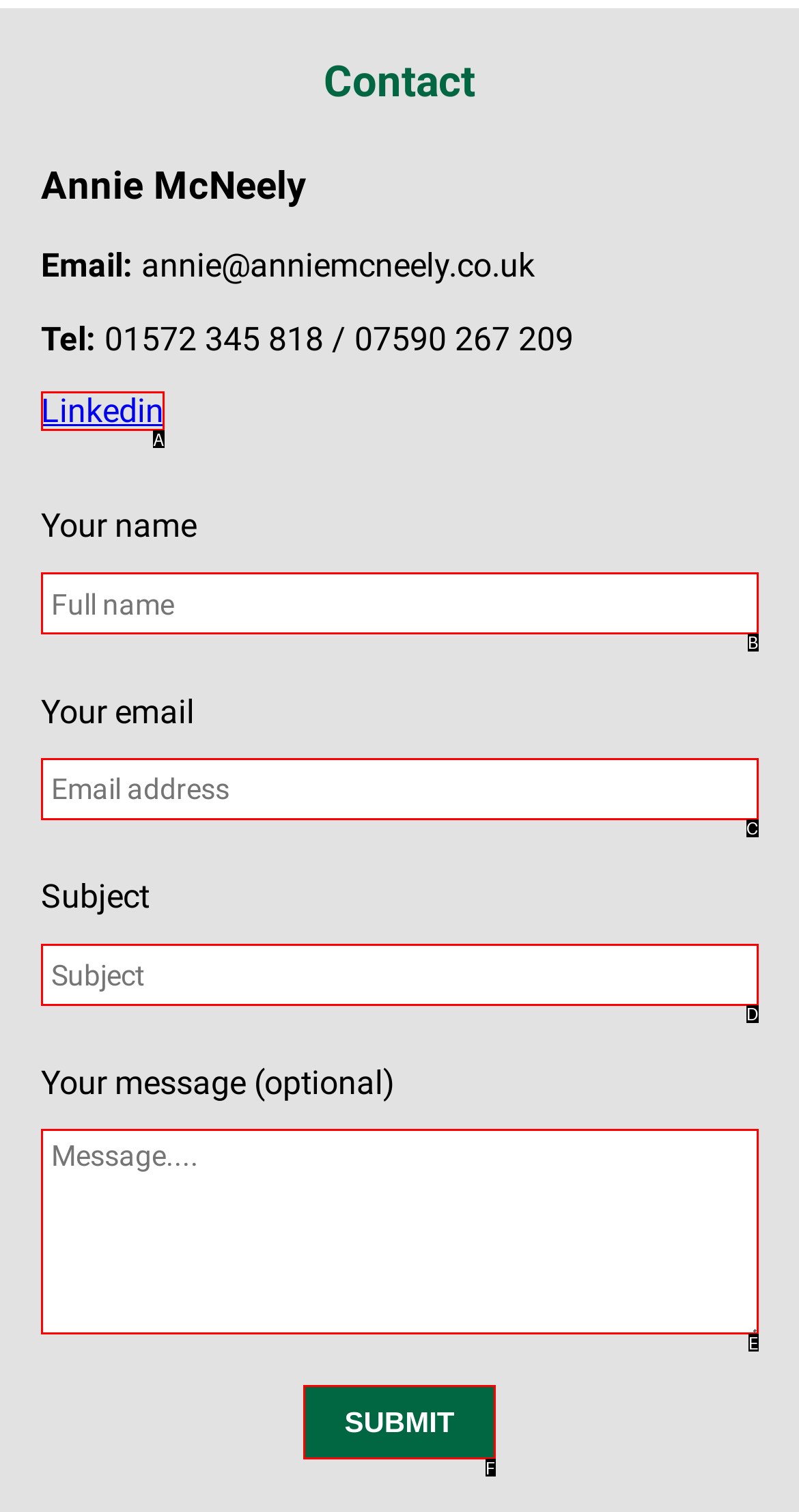Identify the option that corresponds to the description: irajkrupa's blog 
Provide the letter of the matching option from the available choices directly.

None